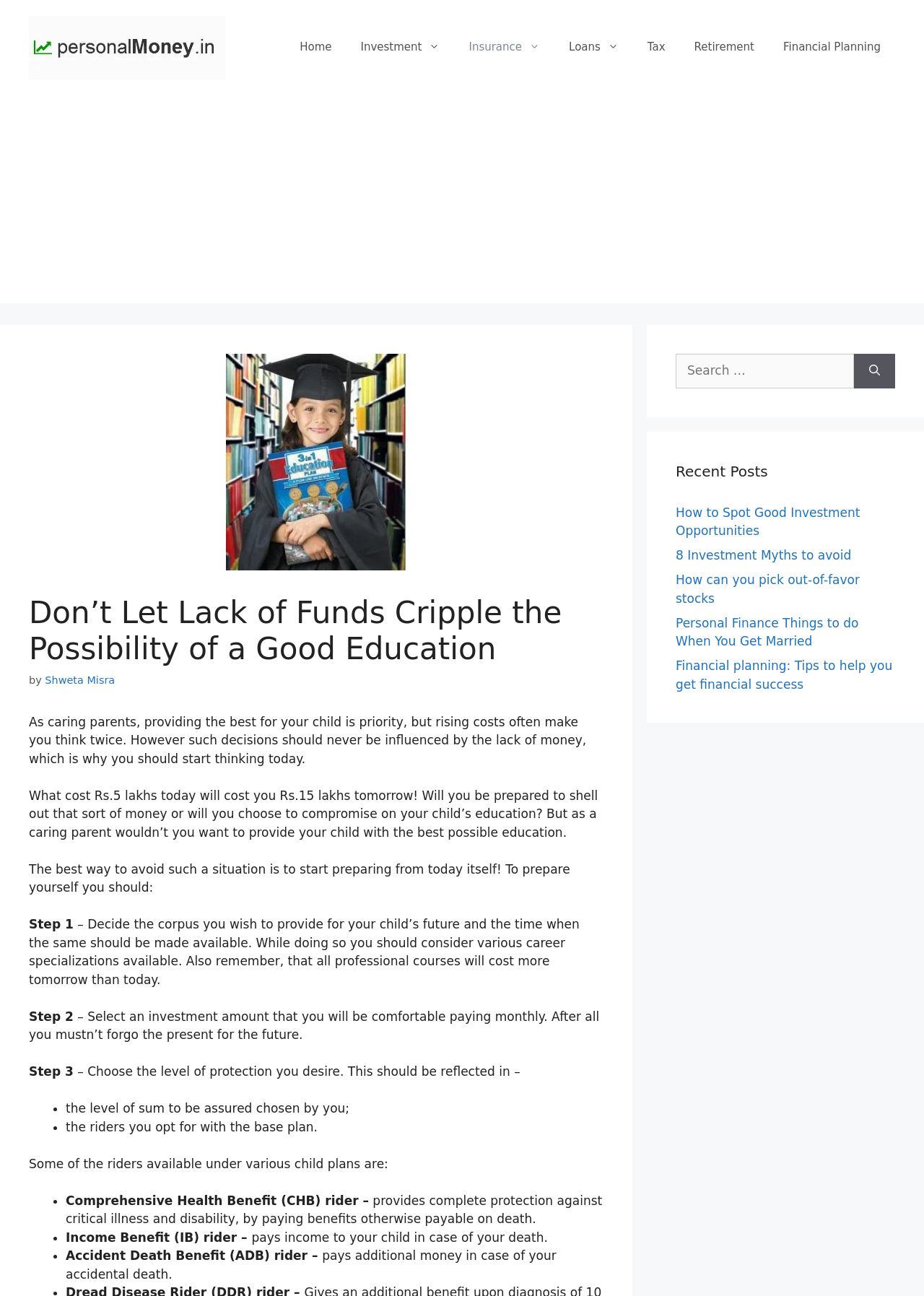Please locate the bounding box coordinates of the region I need to click to follow this instruction: "Read the 'How to Spot Good Investment Opportunities' article".

[0.731, 0.39, 0.931, 0.415]